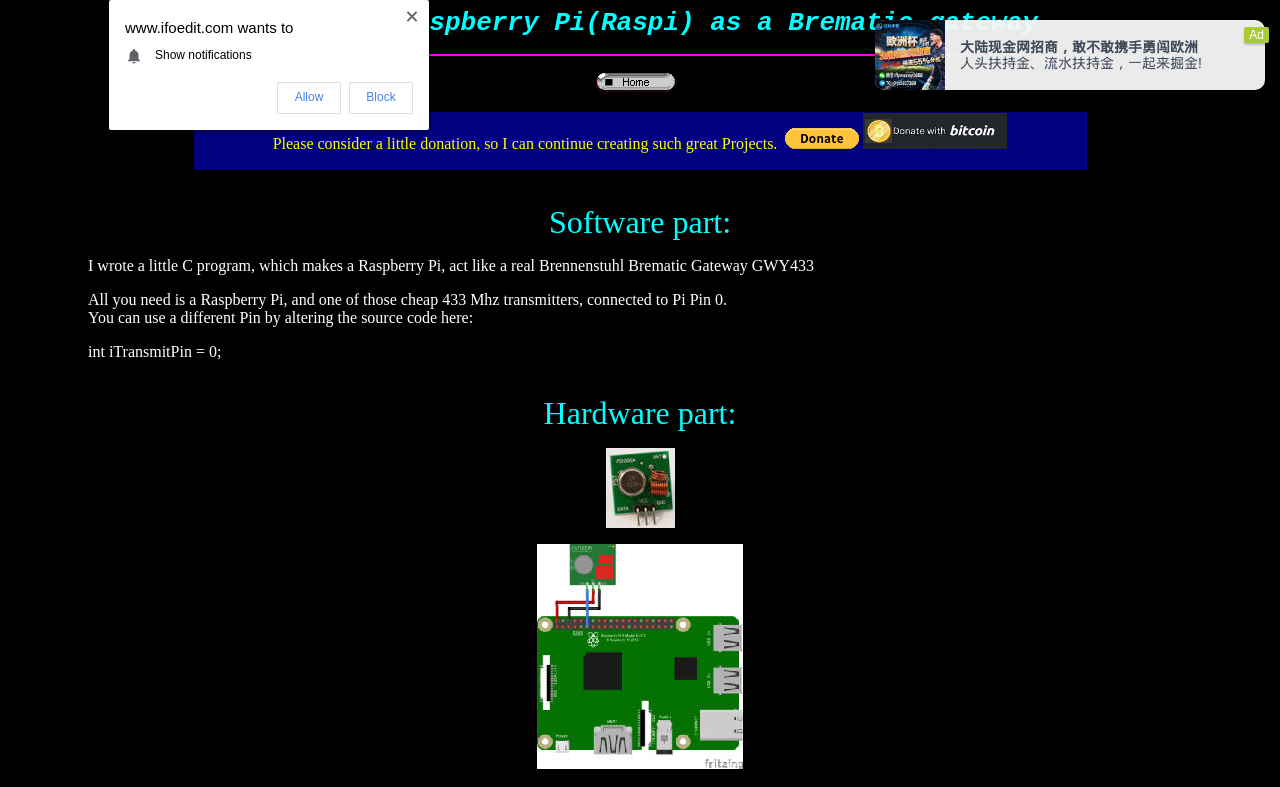Please answer the following question using a single word or phrase: 
Is there a way to support the project creator?

Donate with PayPal or Bitcoin